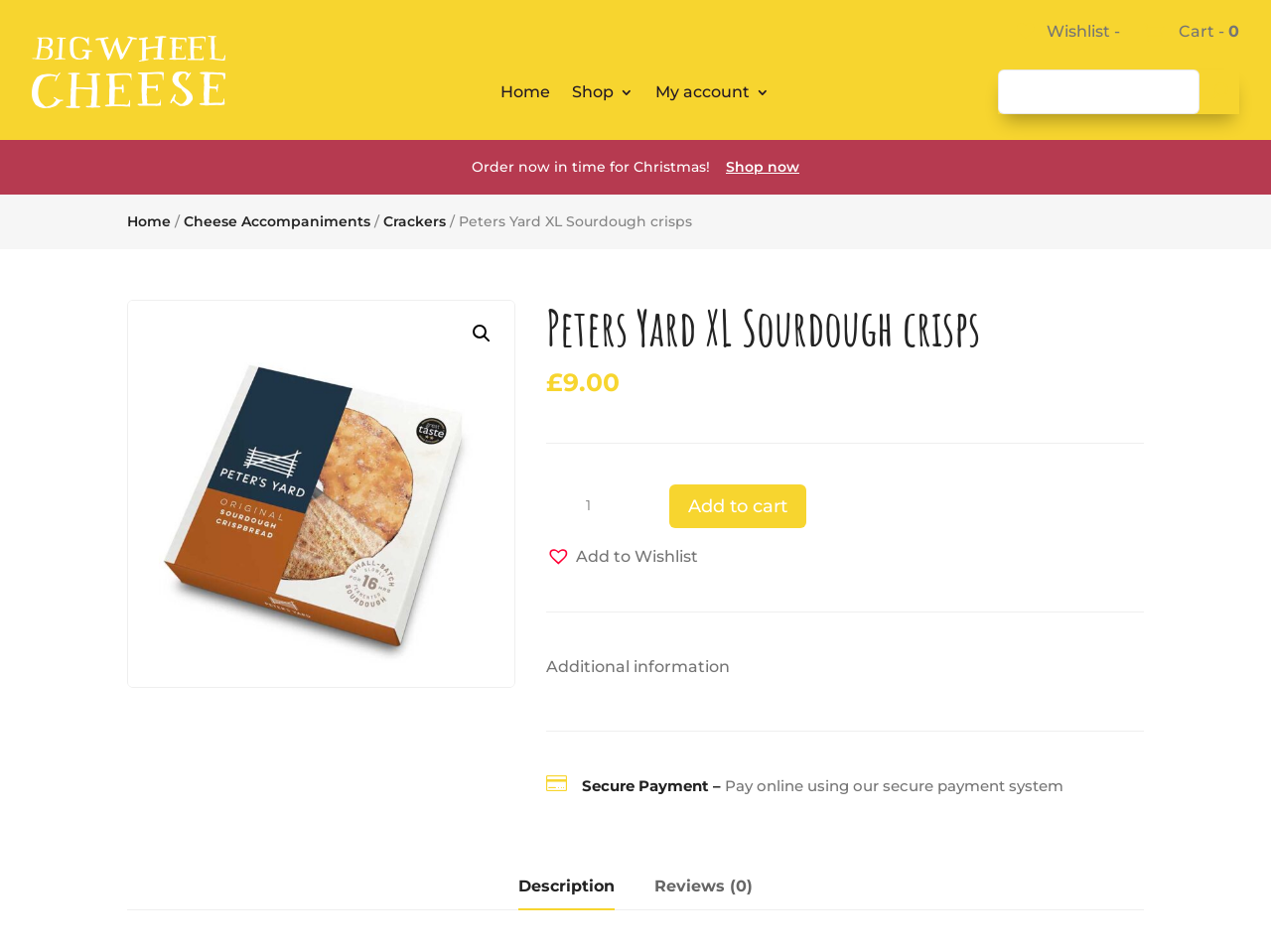What is the name of the product?
Look at the screenshot and provide an in-depth answer.

I found the name of the product by looking at the heading element that says 'Peters Yard XL Sourdough crisps' which is located at the top of the page.